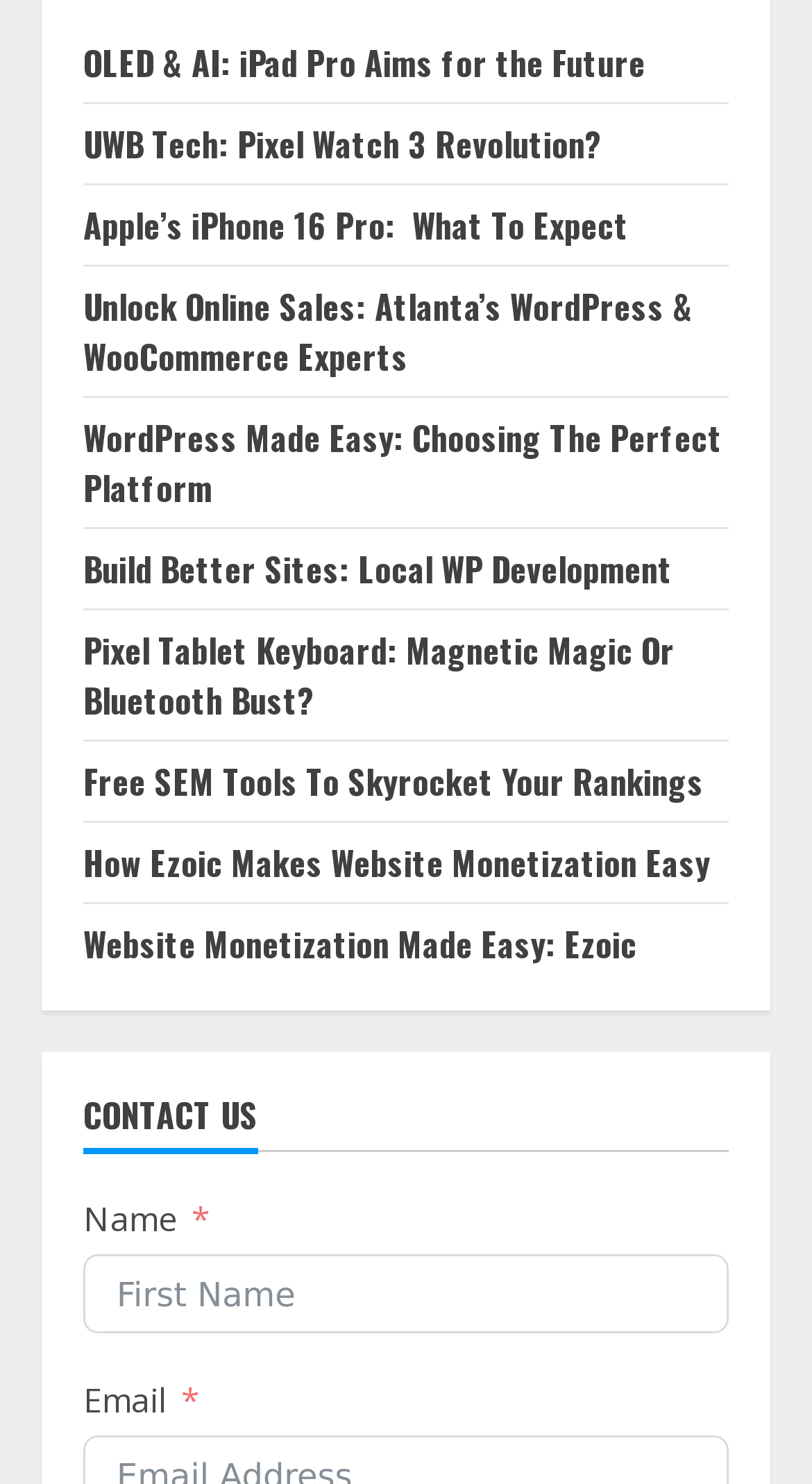Determine the bounding box coordinates for the area you should click to complete the following instruction: "Read about OLED and AI in iPad Pro".

[0.103, 0.025, 0.795, 0.059]